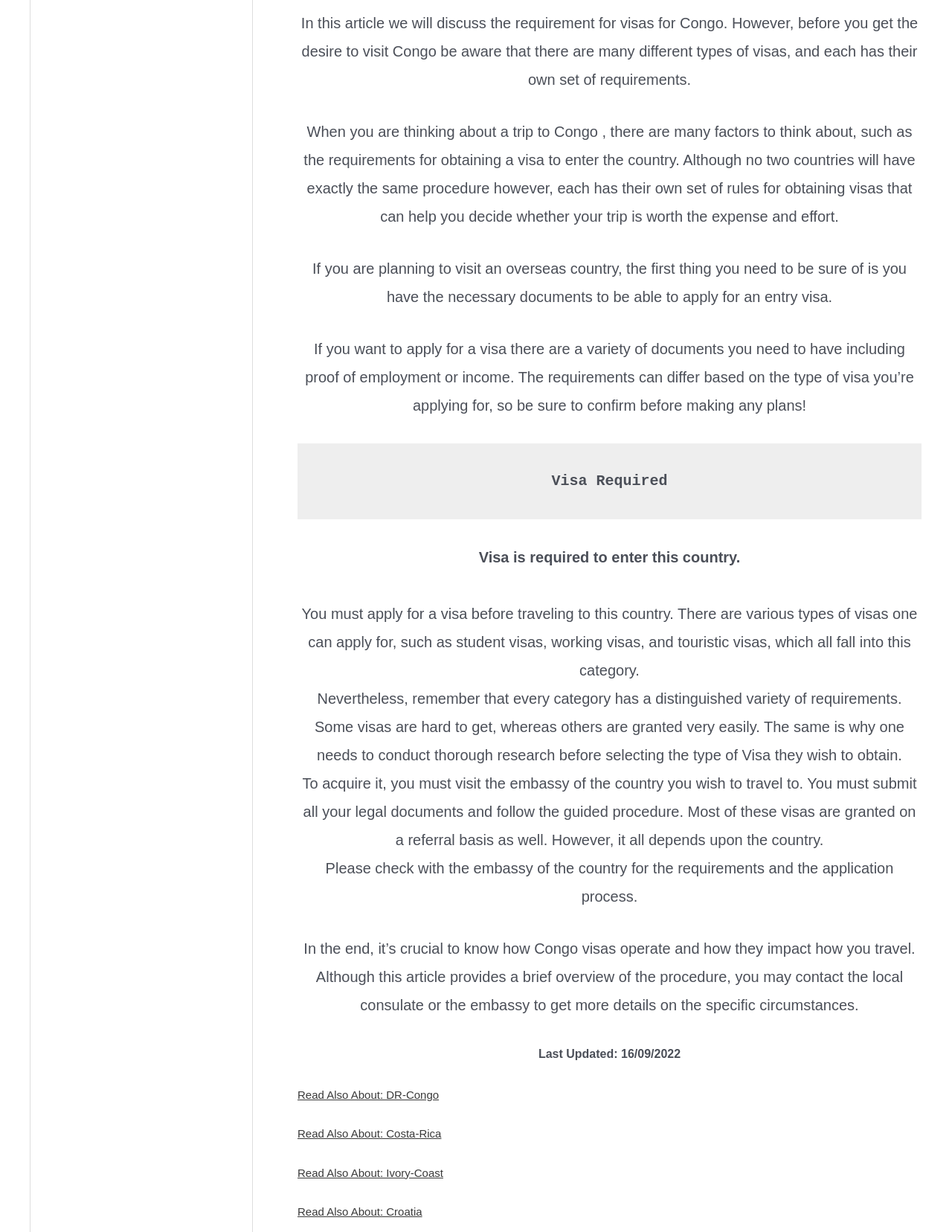What other countries' visa information is available?
Refer to the image and provide a concise answer in one word or phrase.

DR-Congo, Costa-Rica, Ivory-Coast, Croatia